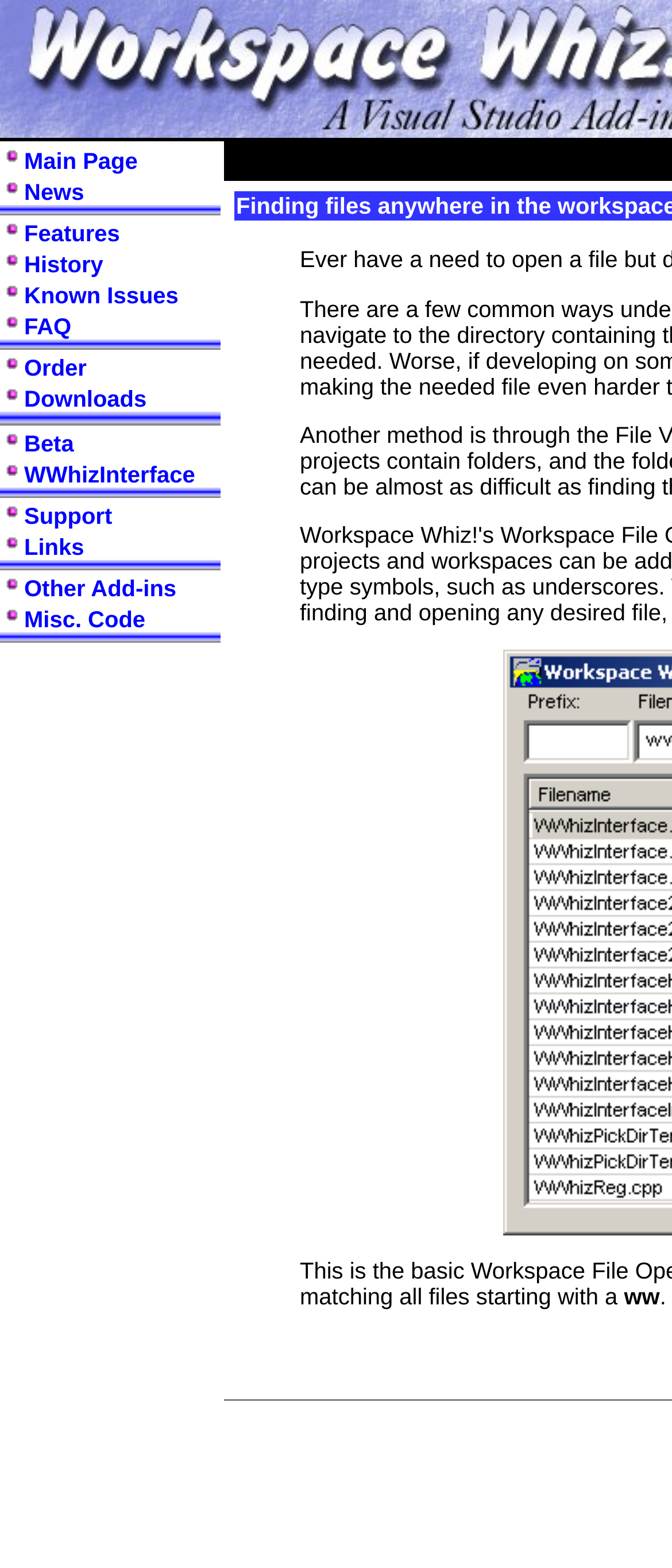Find and provide the bounding box coordinates for the UI element described with: "DOWNLOAD TRANSCRIPT PDF".

None